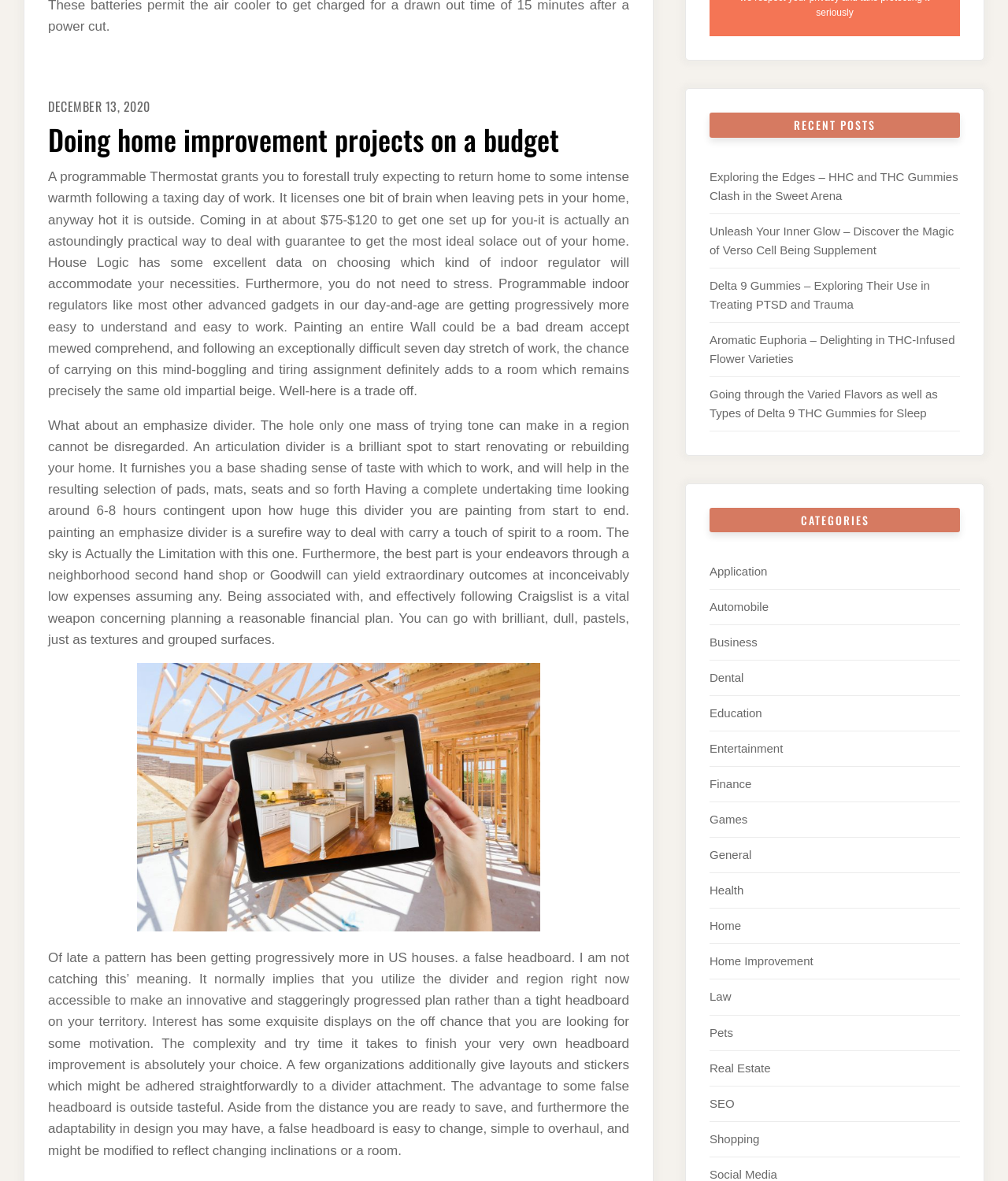Answer the question below with a single word or a brief phrase: 
What is the benefit of a false headboard?

Easy to change